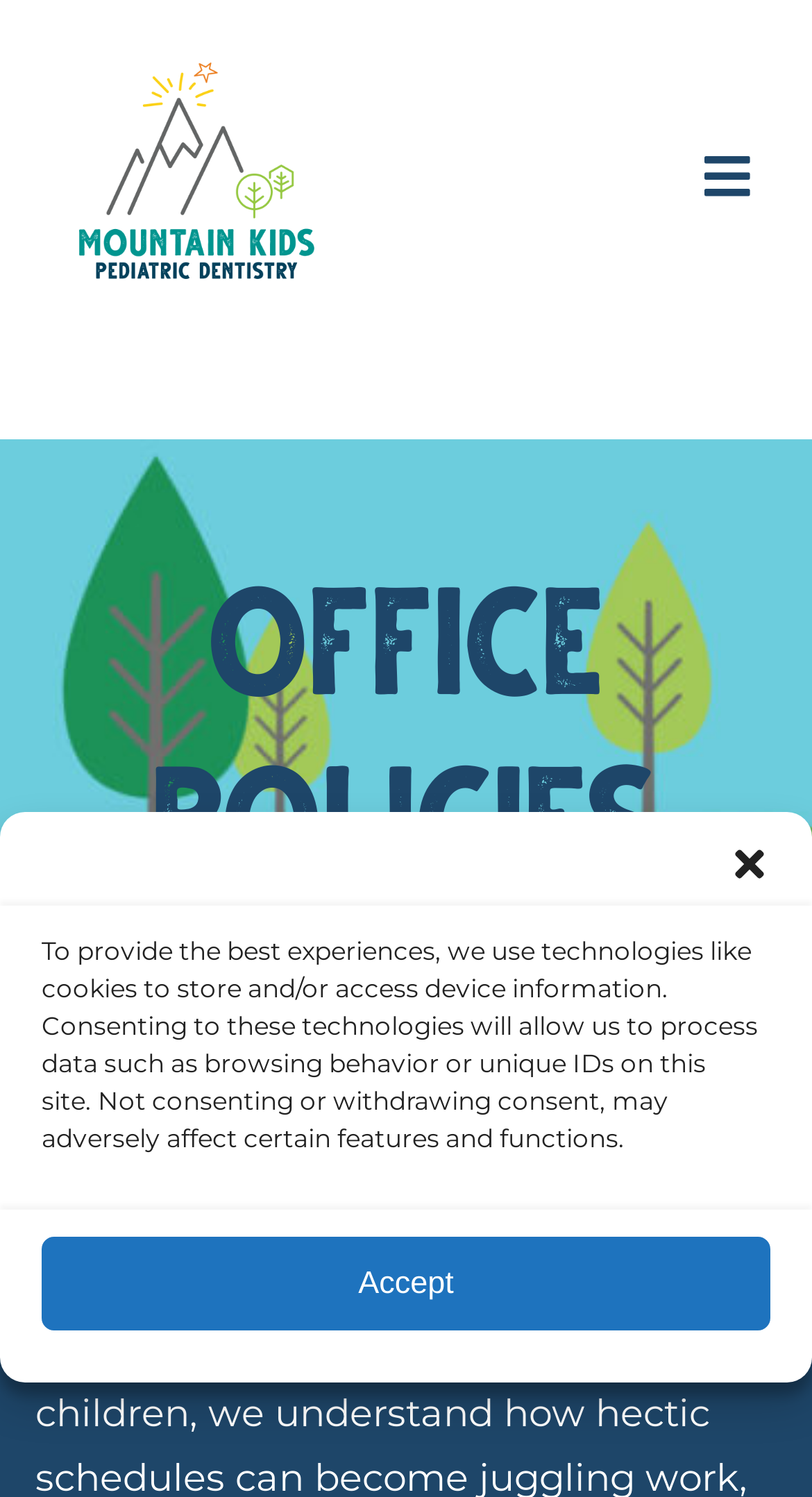Determine the bounding box coordinates for the area you should click to complete the following instruction: "Request an appointment".

[0.0, 0.655, 1.0, 0.733]